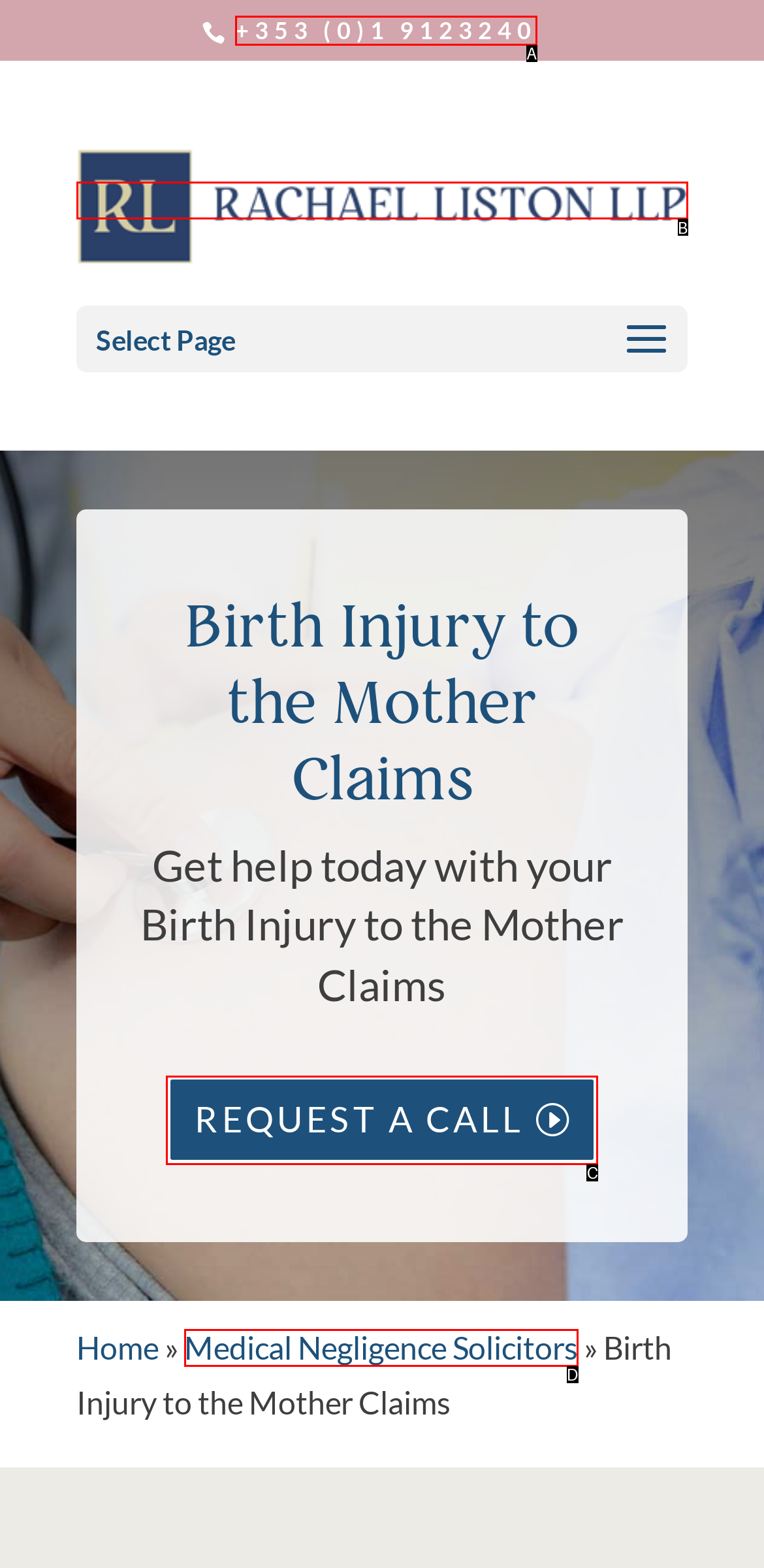Identify the option that corresponds to the description: +353 (0)1 9123240. Provide only the letter of the option directly.

A